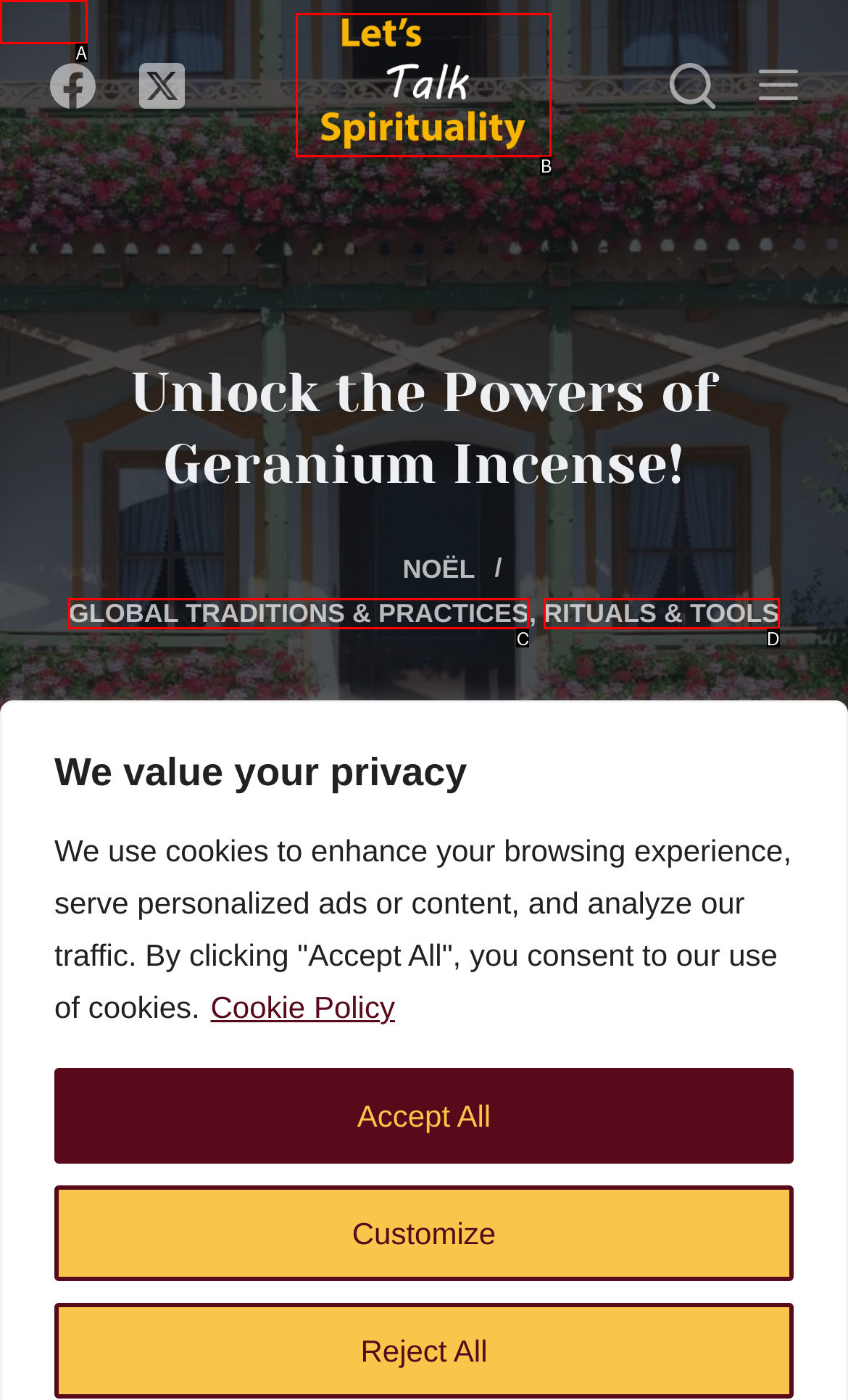Given the description: alt="Lets Talk Spirituality", identify the HTML element that corresponds to it. Respond with the letter of the correct option.

B